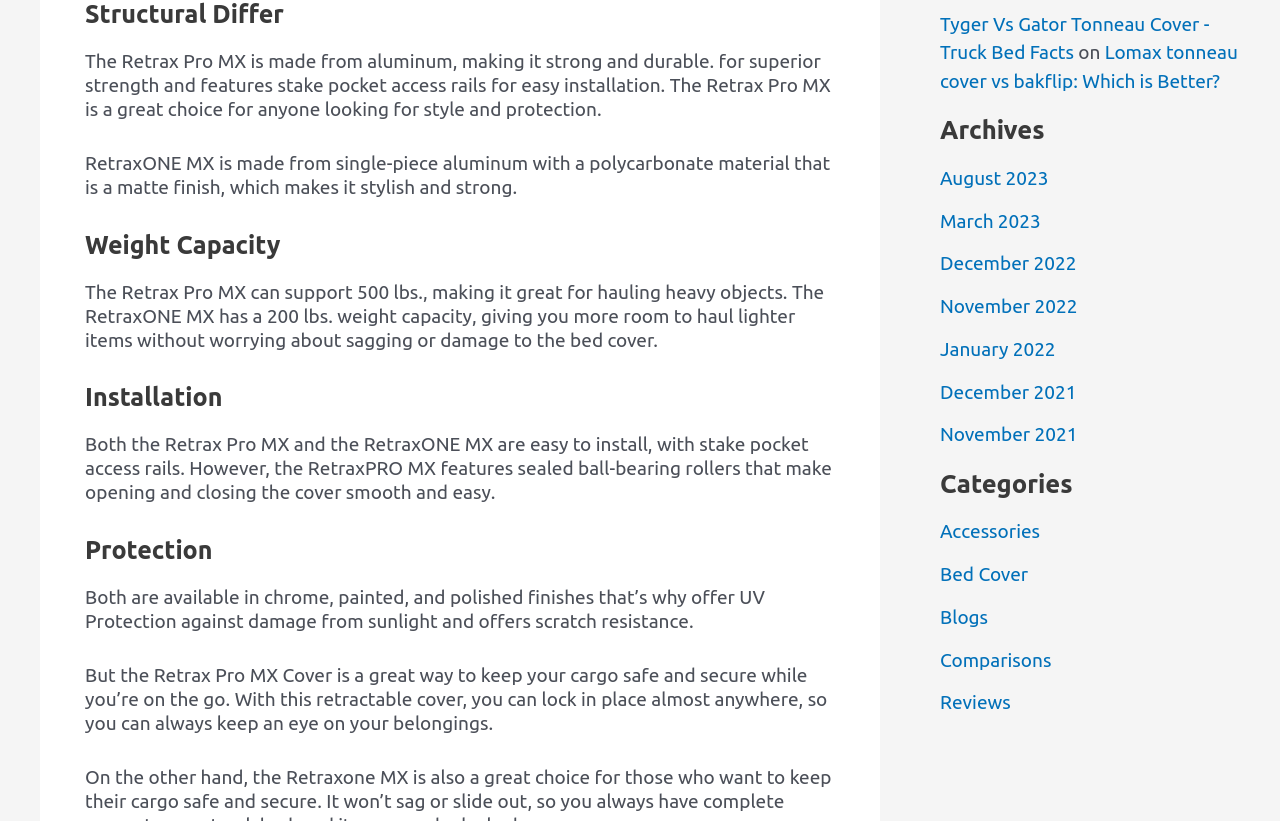Bounding box coordinates should be provided in the format (top-left x, top-left y, bottom-right x, bottom-right y) with all values between 0 and 1. Identify the bounding box for this UI element: August 2023

[0.734, 0.203, 0.819, 0.23]